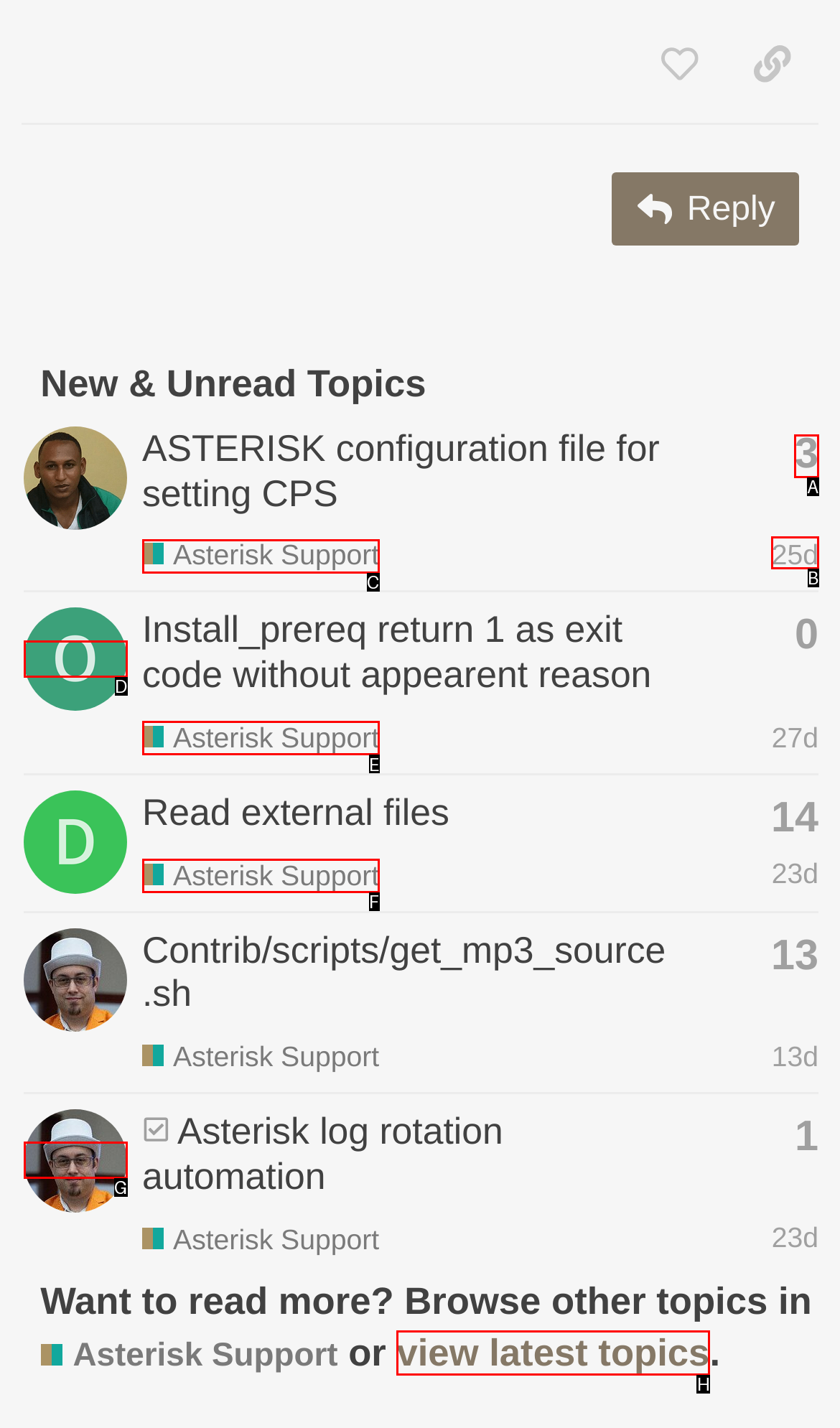Identify the letter of the UI element needed to carry out the task: View latest topics
Reply with the letter of the chosen option.

H